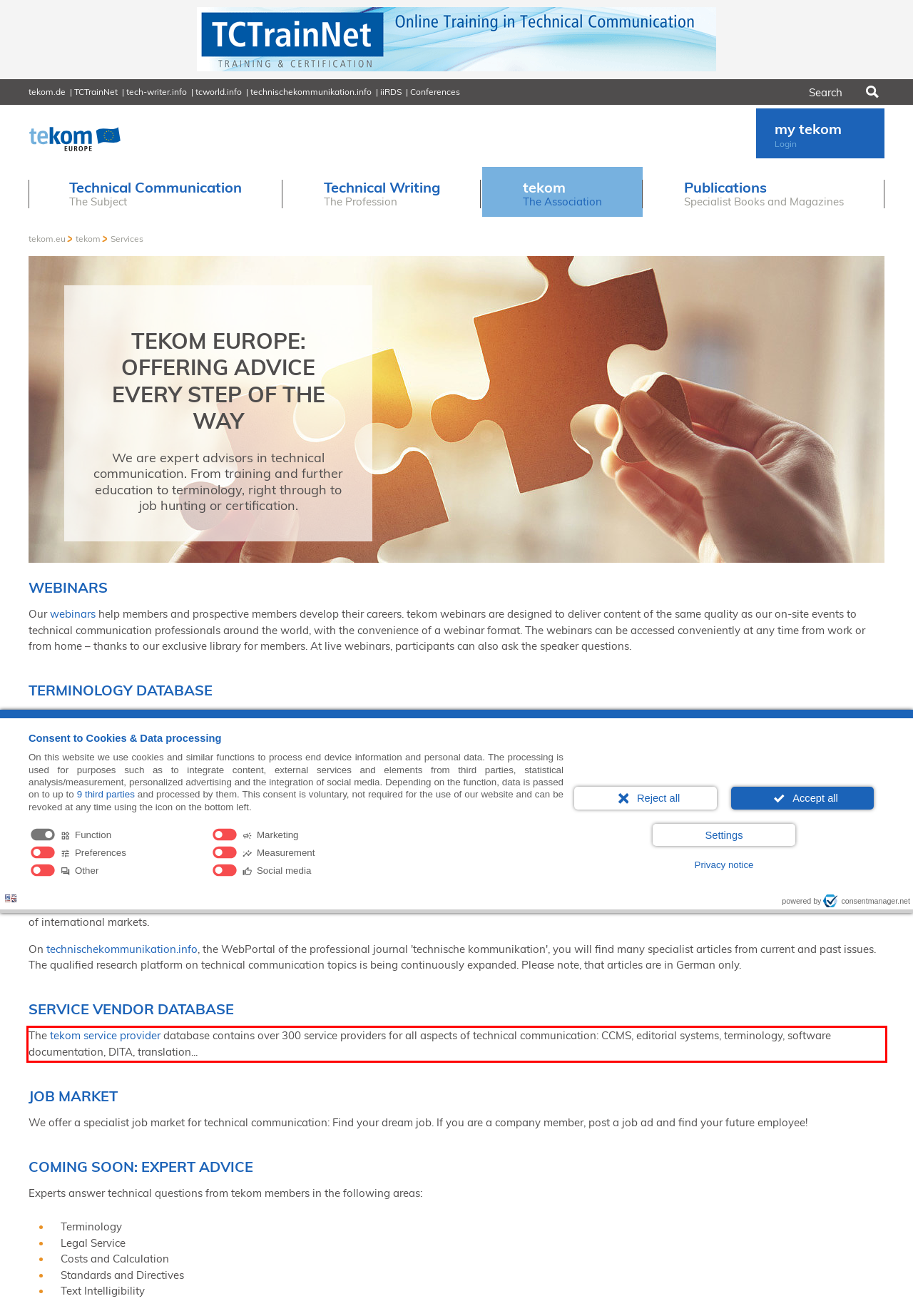Given a webpage screenshot with a red bounding box, perform OCR to read and deliver the text enclosed by the red bounding box.

The tekom service provider database contains over 300 service providers for all aspects of technical communication: CCMS, editorial systems, terminology, software documentation, DITA, translation...